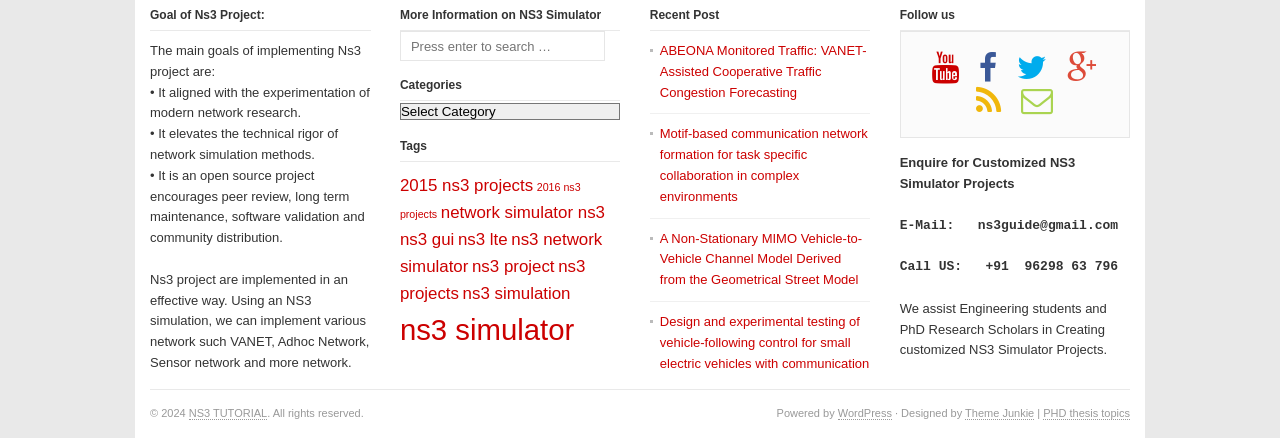What is the copyright year mentioned at the bottom of the webpage?
Based on the image content, provide your answer in one word or a short phrase.

2024